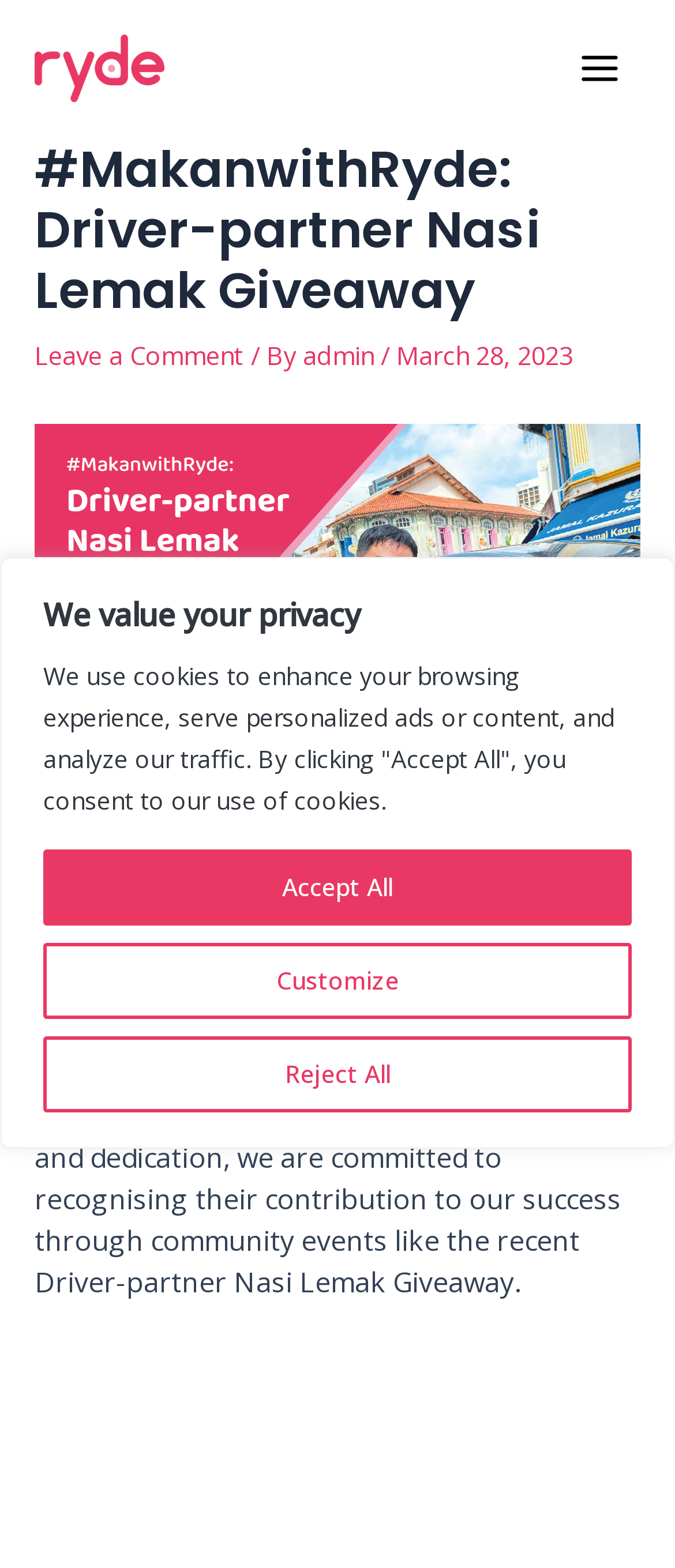Answer succinctly with a single word or phrase:
Who is the author of the article?

admin